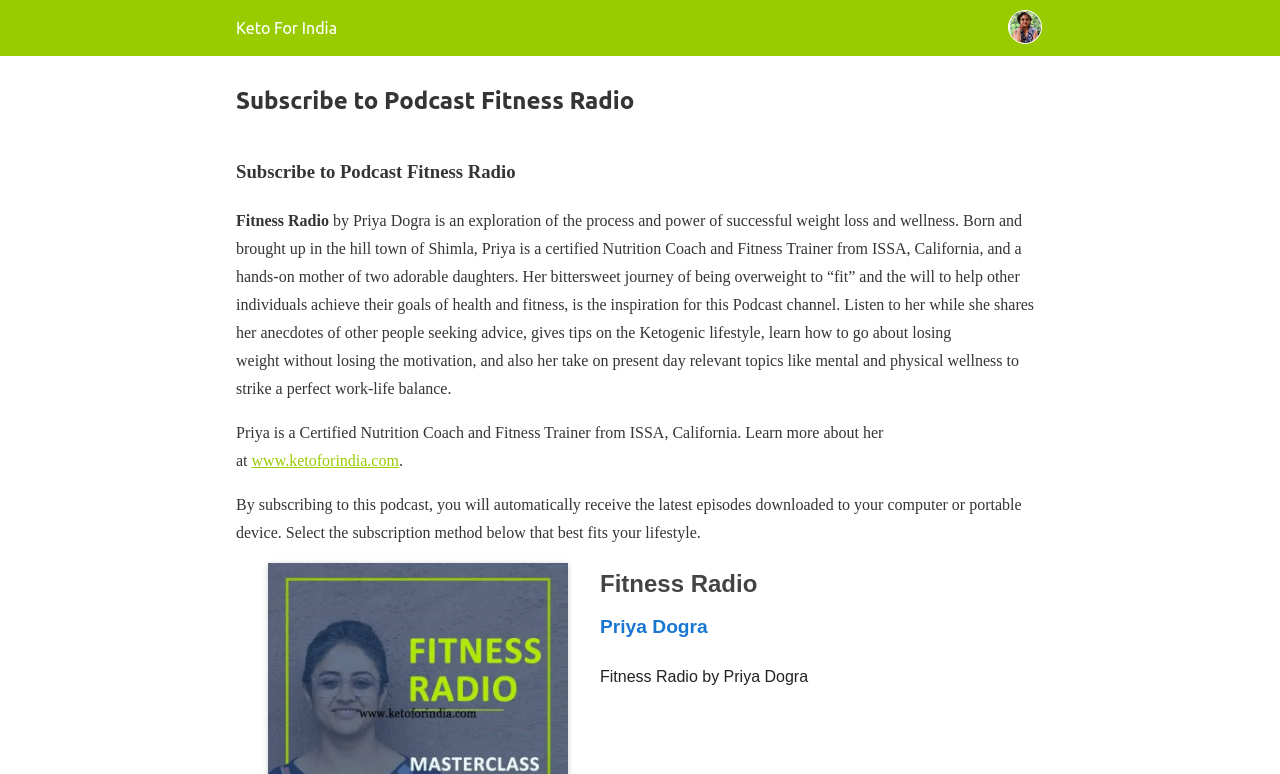Respond to the question with just a single word or phrase: 
What is the website associated with Priya Dogra?

www.ketoforindia.com